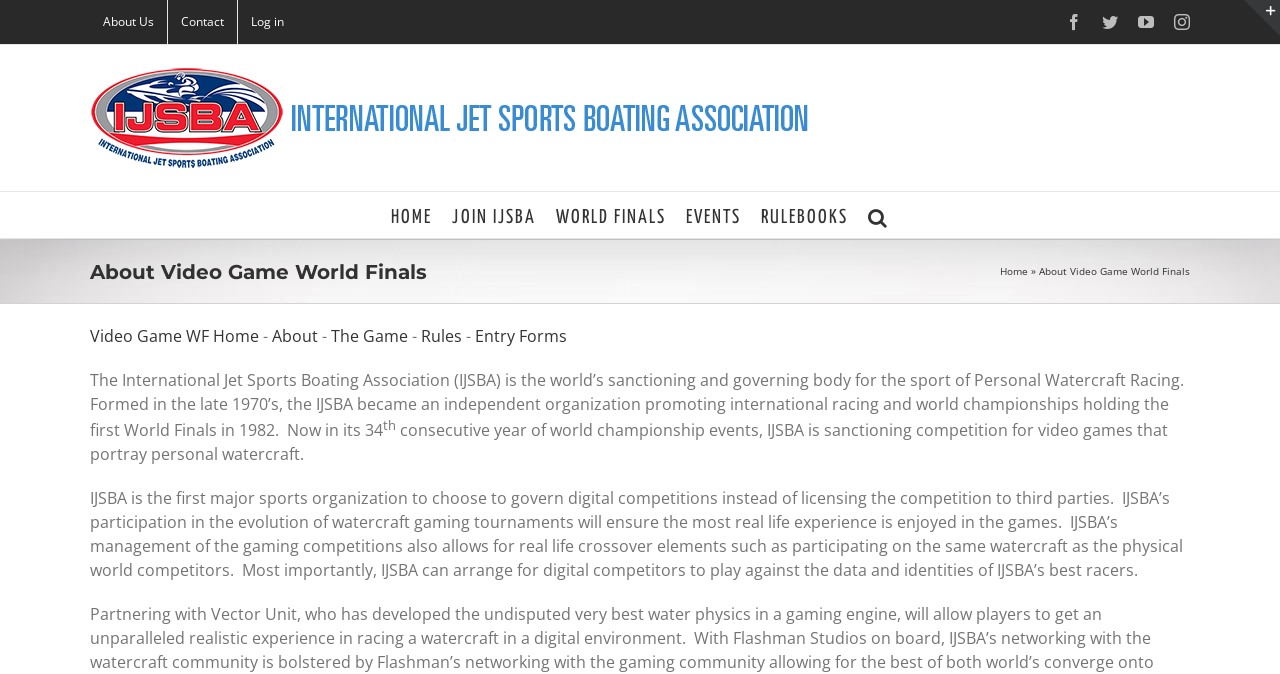Please identify the bounding box coordinates of the clickable area that will fulfill the following instruction: "Learn more about the Game". The coordinates should be in the format of four float numbers between 0 and 1, i.e., [left, top, right, bottom].

[0.259, 0.482, 0.319, 0.515]